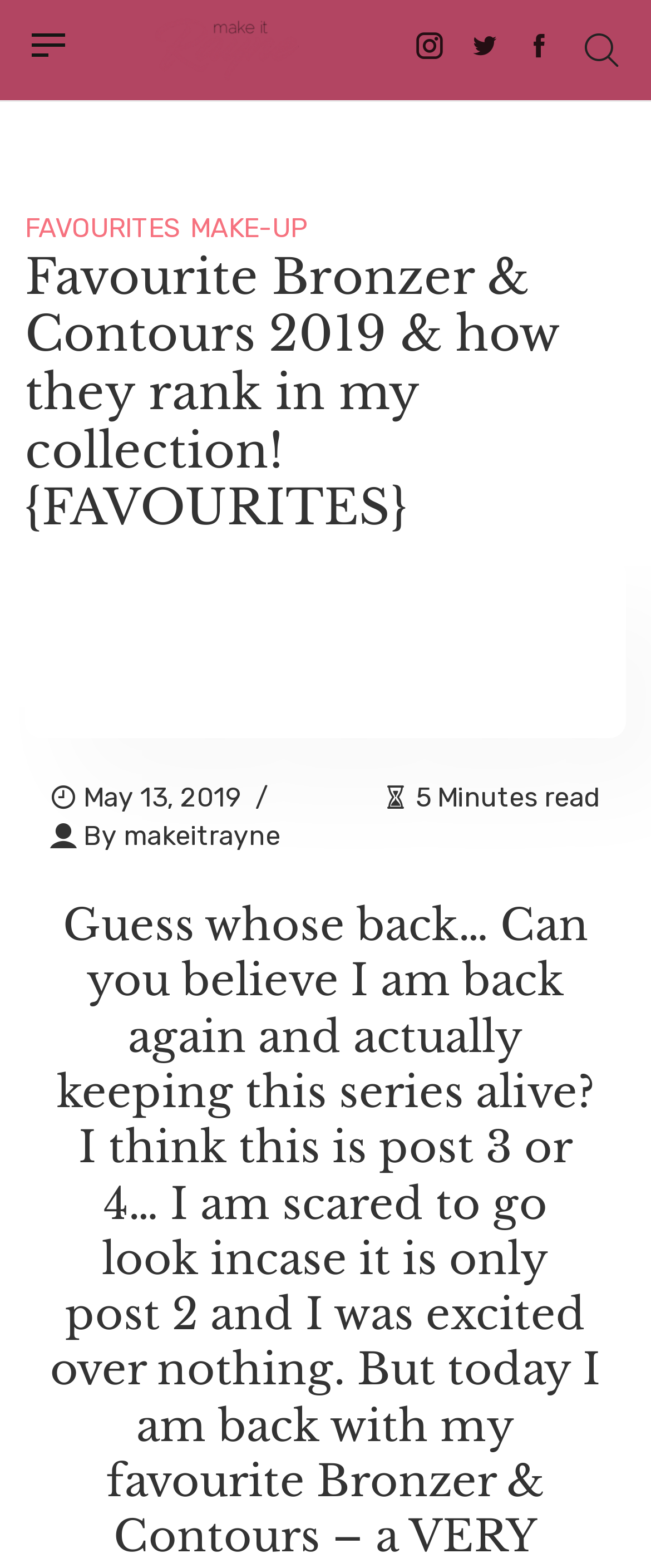Based on the element description alt="Make It Rayne", identify the bounding box coordinates for the UI element. The coordinates should be in the format (top-left x, top-left y, bottom-right x, bottom-right y) and within the 0 to 1 range.

[0.141, 0.02, 0.551, 0.041]